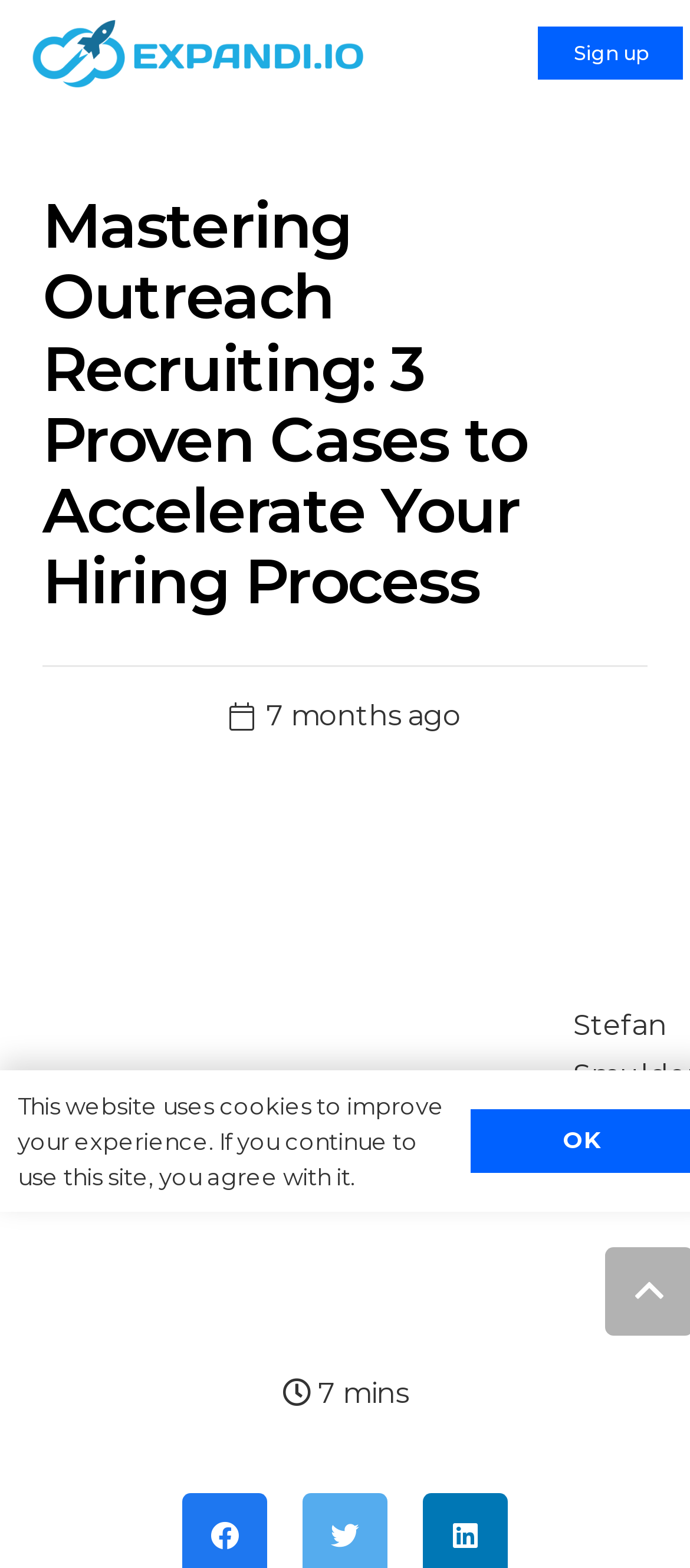Please extract the primary headline from the webpage.

Mastering Outreach Recruiting: 3 Proven Cases to Accelerate Your Hiring Process